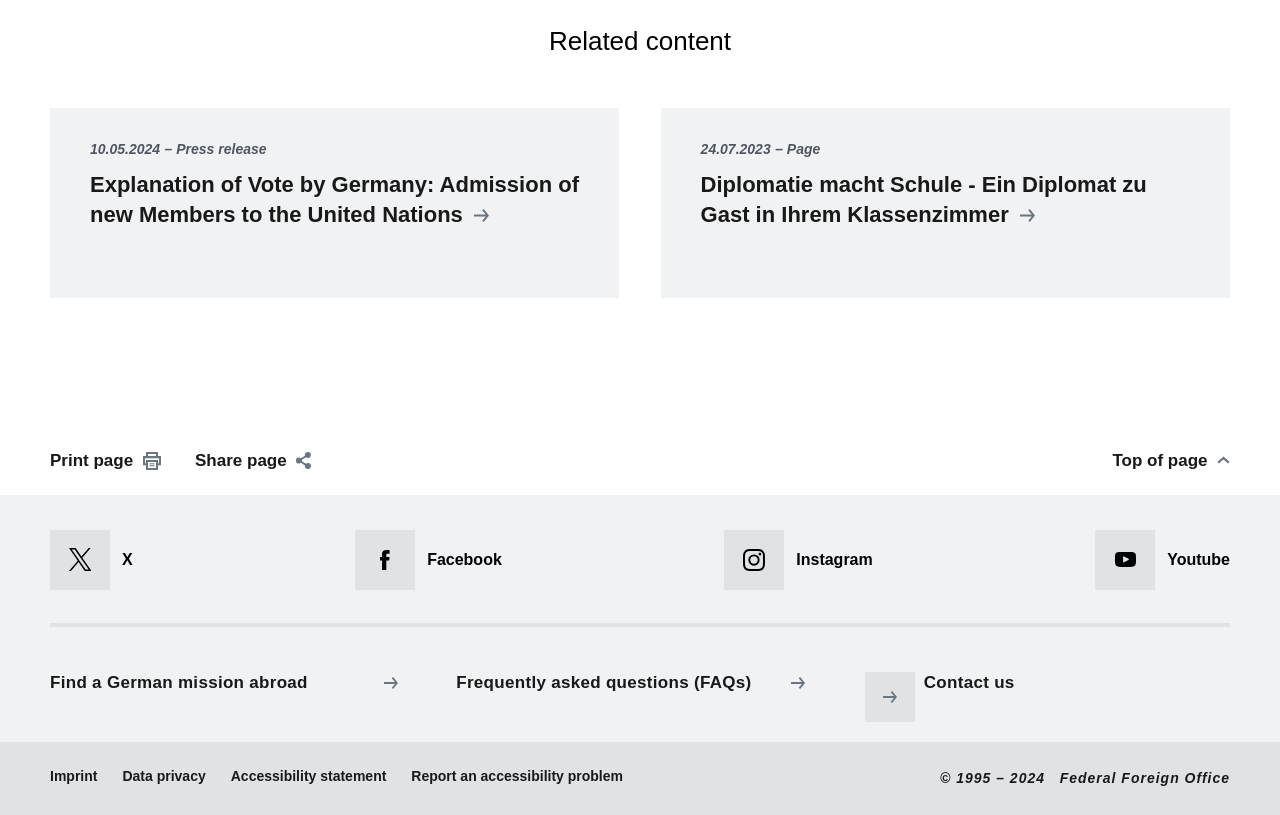Using the information shown in the image, answer the question with as much detail as possible: What is the copyright year range of the Federal Foreign Office?

The copyright information is located at the bottom of the page, which states '© 1995 – 2024  Federal Foreign Office'.